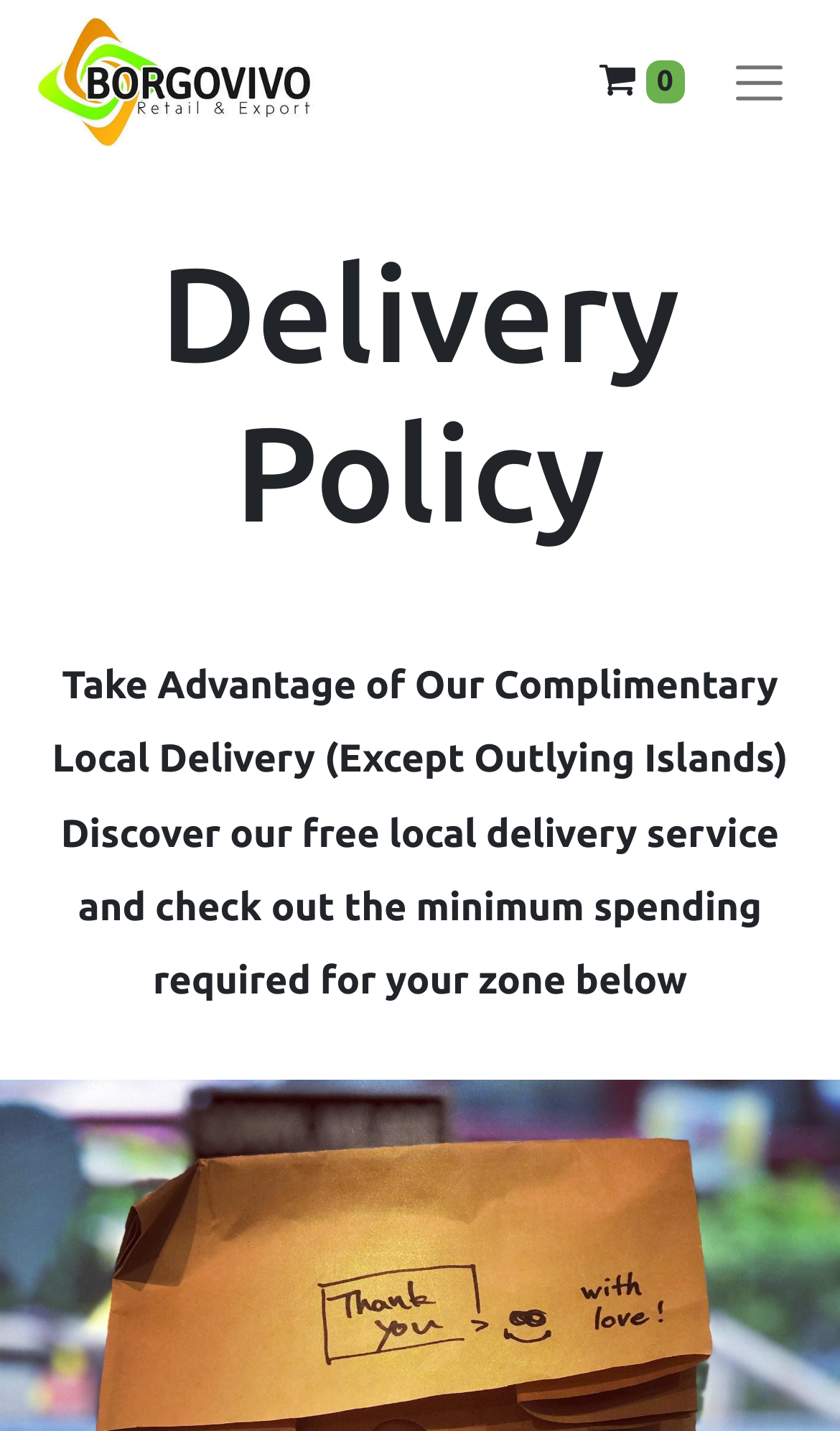Explain the contents of the webpage comprehensively.

The webpage is about the delivery policy of BORGOVIVO SHOP. At the top left corner, there is a navigation menu labeled "Mobile" with a logo of BORGOVIVO SHOP on the left side, which is an image. To the right of the logo, there is a link with a shopping cart icon and a superscript "0" indicating the number of items in the cart. Next to the cart icon, there is a toggle button to expand or collapse the navigation menu.

Below the navigation menu, there are two headings. The first heading is "Delivery Policy" and the second heading provides more details about the complimentary local delivery service, including the minimum spending required for each zone. The second heading is quite long and takes up a significant portion of the screen.